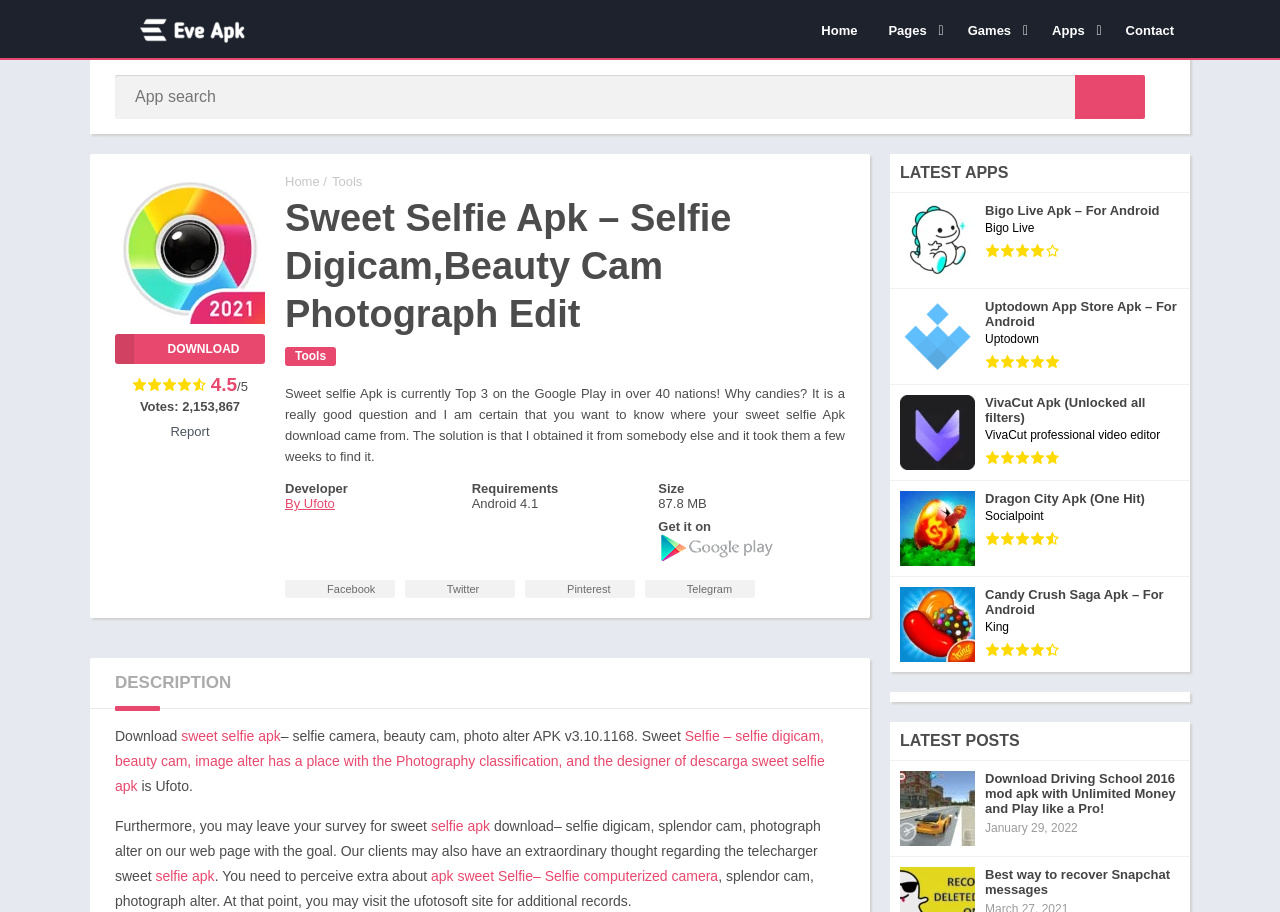Please determine the bounding box coordinates of the element's region to click for the following instruction: "View the app description".

[0.223, 0.213, 0.655, 0.371]